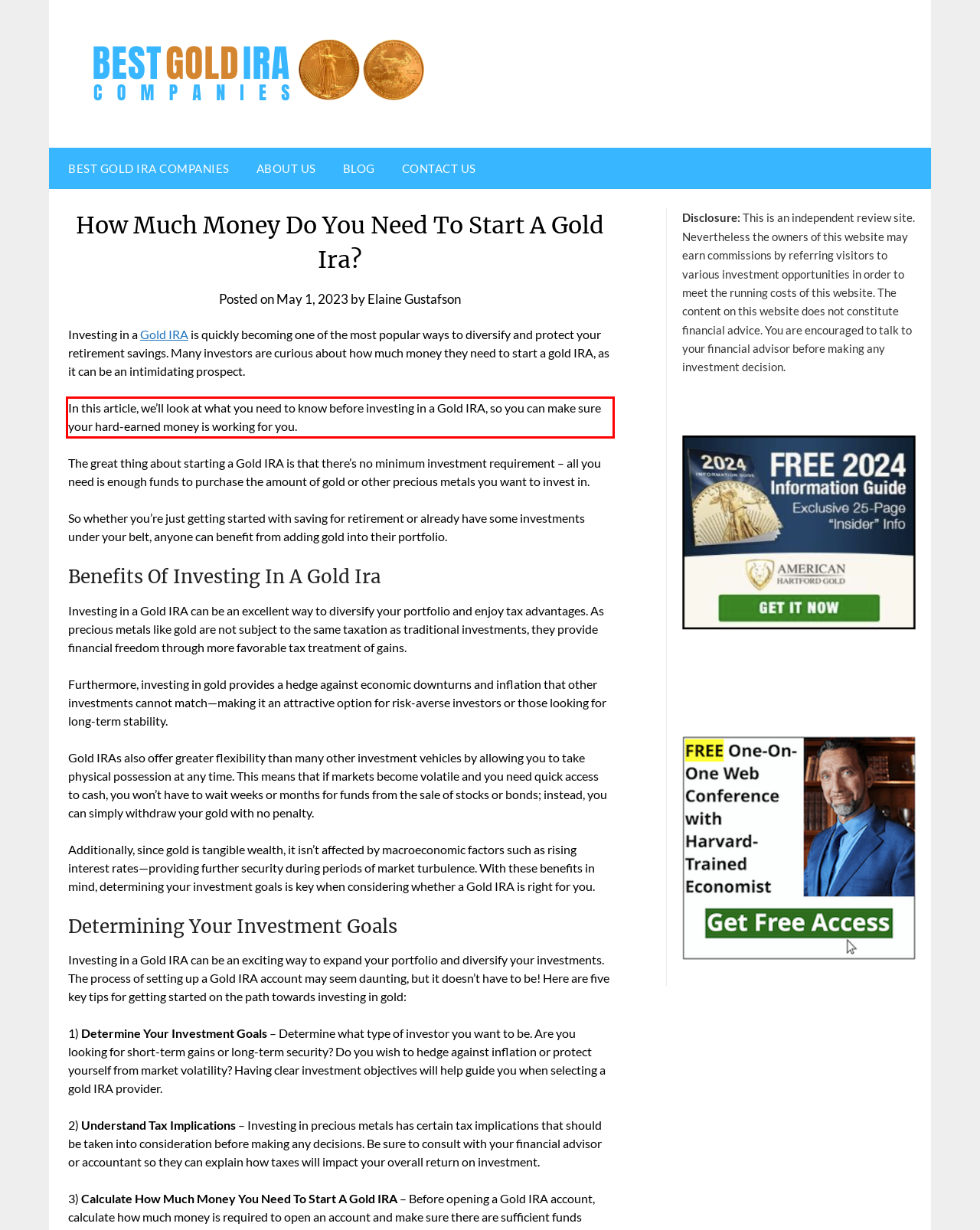Extract and provide the text found inside the red rectangle in the screenshot of the webpage.

In this article, we’ll look at what you need to know before investing in a Gold IRA, so you can make sure your hard-earned money is working for you.